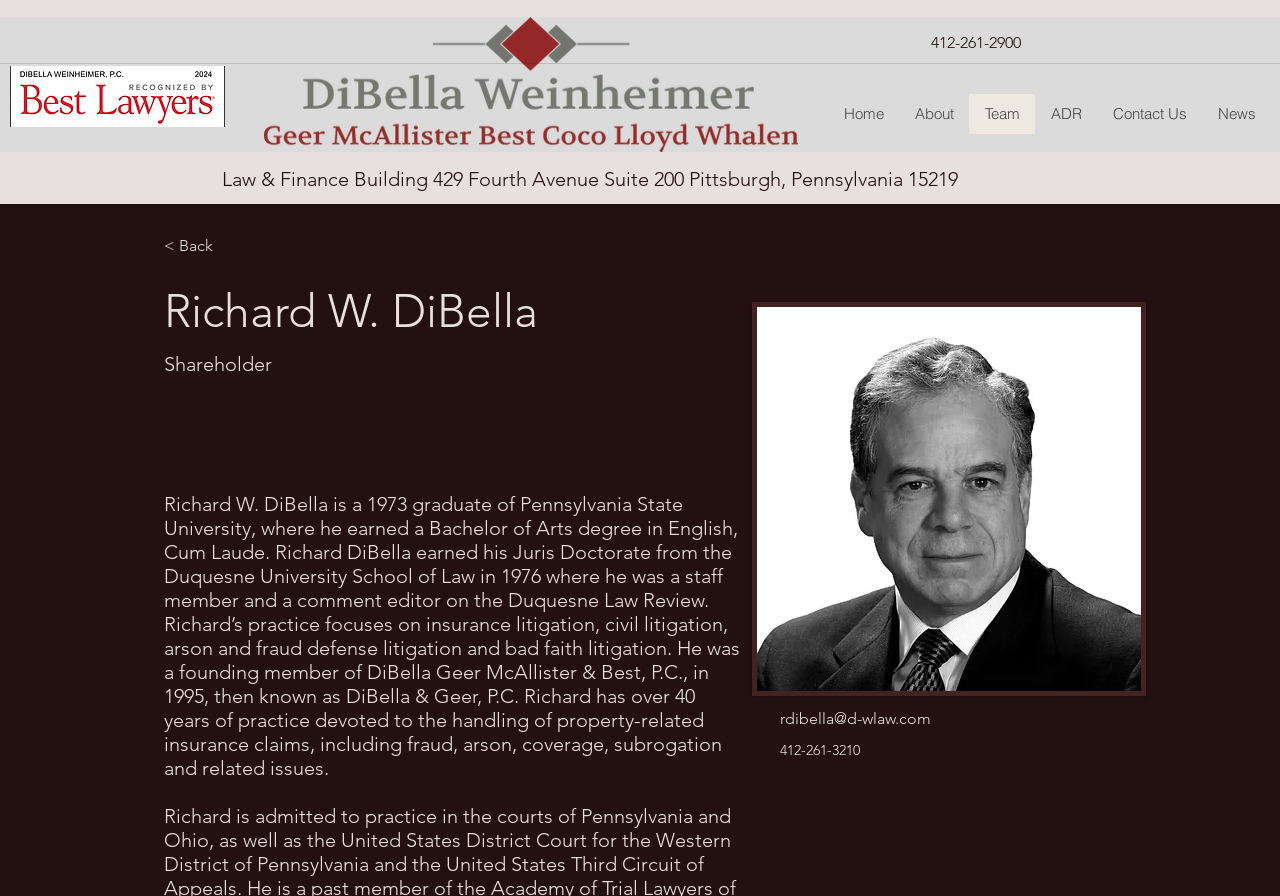Extract the main title from the webpage.

Richard W. DiBella